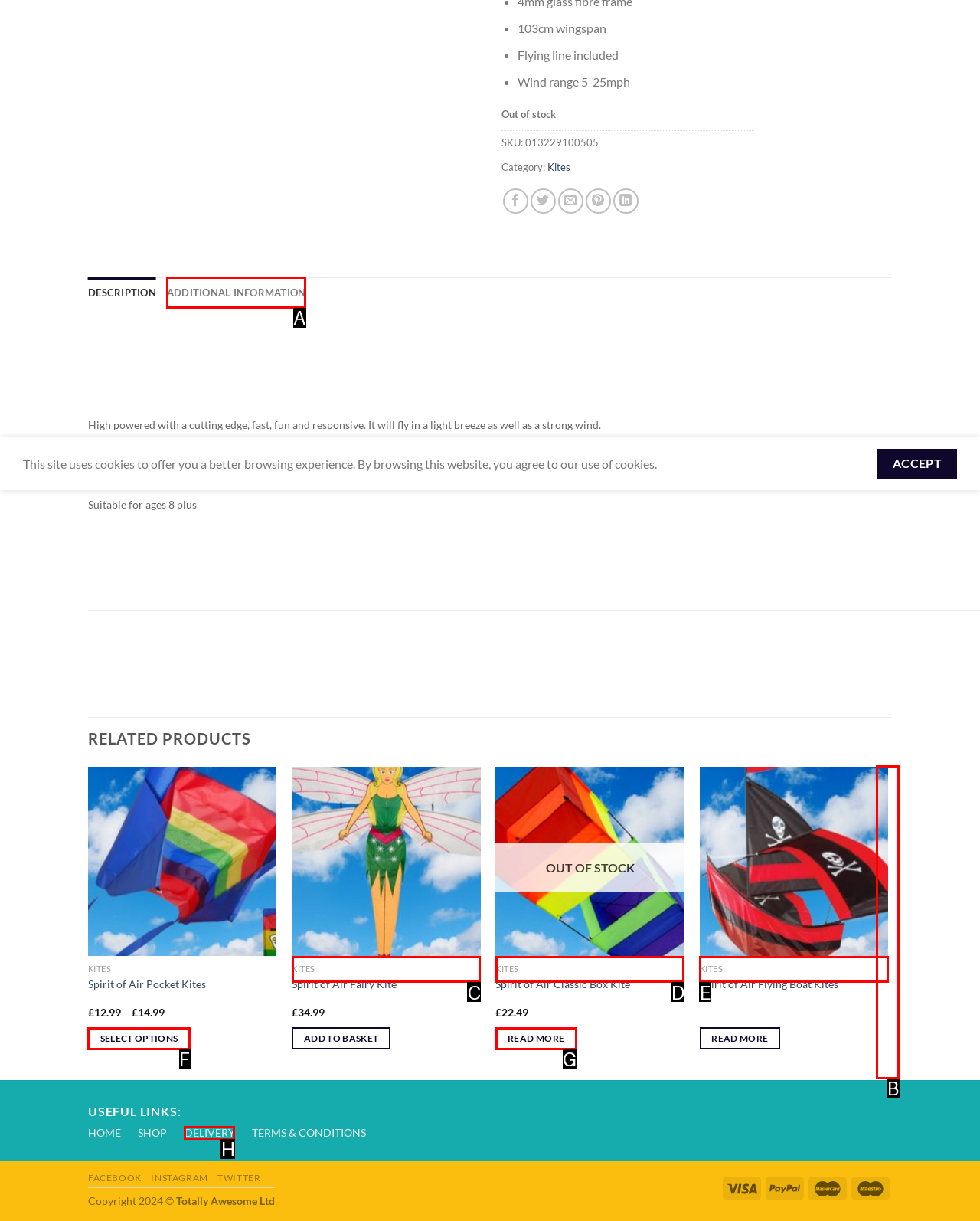Choose the HTML element that corresponds to the description: Quick View
Provide the answer by selecting the letter from the given choices.

C